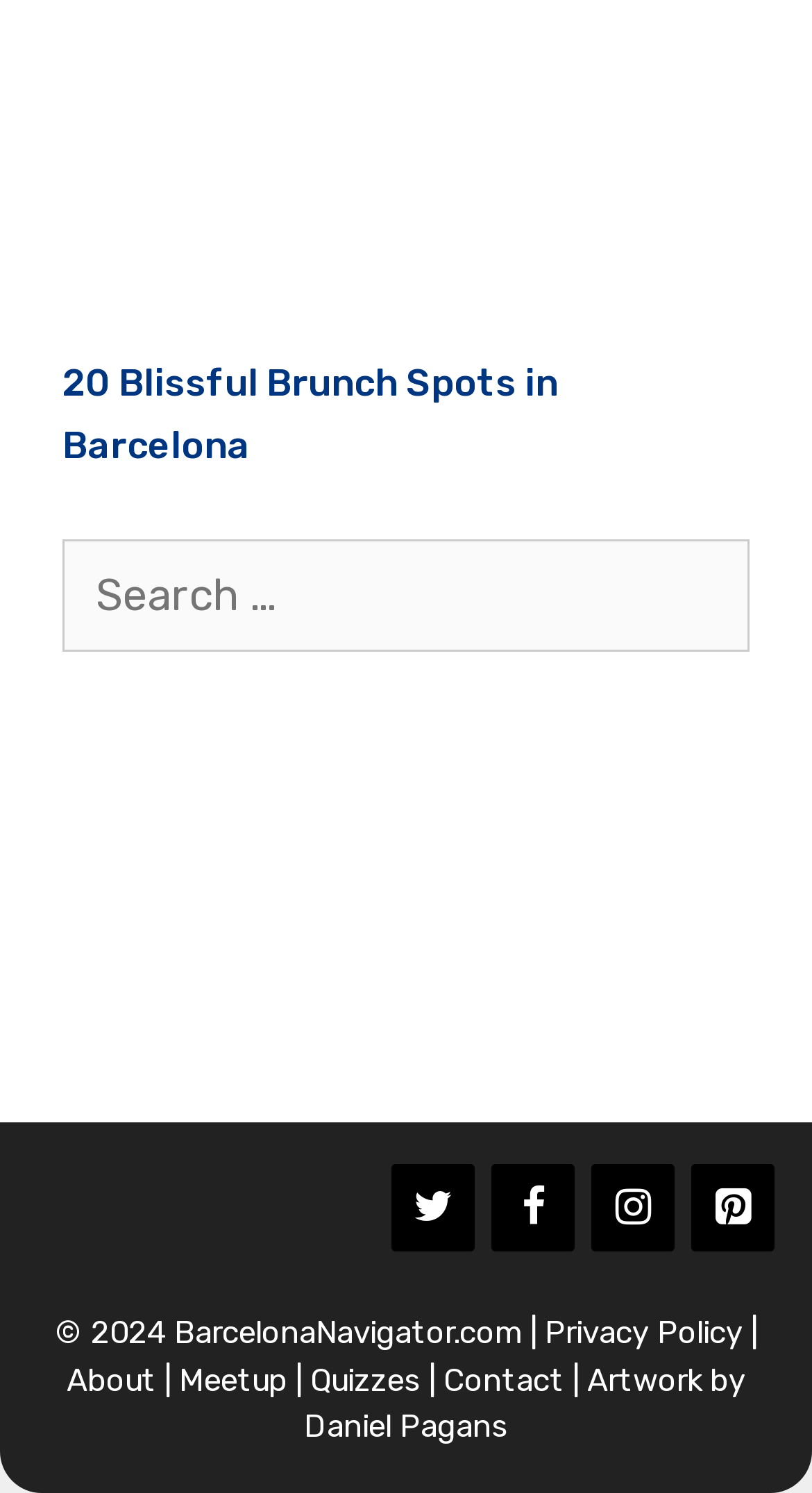What is the copyright year?
Please provide a comprehensive answer based on the visual information in the image.

The copyright year is mentioned in the static text '© 2024 BarcelonaNavigator.com |', which is present in the footer section of the webpage.